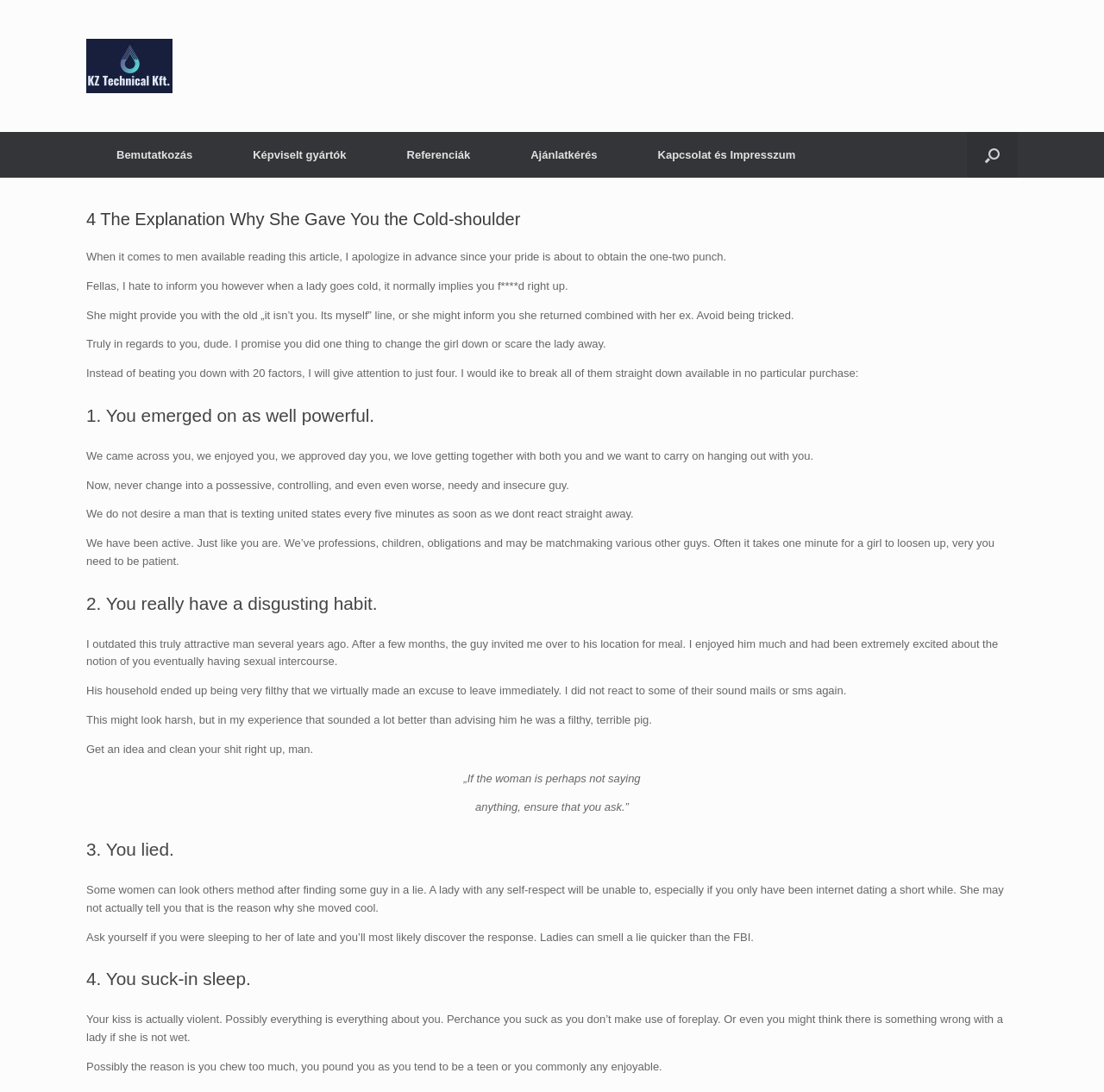Provide an in-depth description of the elements and layout of the webpage.

This webpage appears to be a blog post or article discussing the reasons why a woman may give a man the cold shoulder. At the top of the page, there is a logo image and a navigation menu with five links: "Bemutatkozás", "Képviselt gyártók", "Referenciák", "Ajánlatkérés", and "Kapcsolat és Impresszum". To the right of the navigation menu, there is a search button with the text "Open the search".

Below the navigation menu, there is a heading that reads "4 The Explanation Why She Gave You the Cold-shoulder". The article begins with a brief introduction, stating that the author apologizes in advance for hurting men's pride and that the article will explain why a woman may go cold on a man.

The article is divided into four sections, each with a heading and several paragraphs of text. The sections are titled "1. You emerged on as well powerful", "2. You really have a disgusting habit", "3. You lied", and "4. You suck-in sleep". Each section provides explanations and examples of how a man's behavior may lead a woman to lose interest in him.

Throughout the article, there are 15 paragraphs of text, each with a varying length and content. The text is written in a conversational tone, with the author addressing the reader directly and using colloquial language. There are no images or other multimedia elements on the page, aside from the logo image at the top.